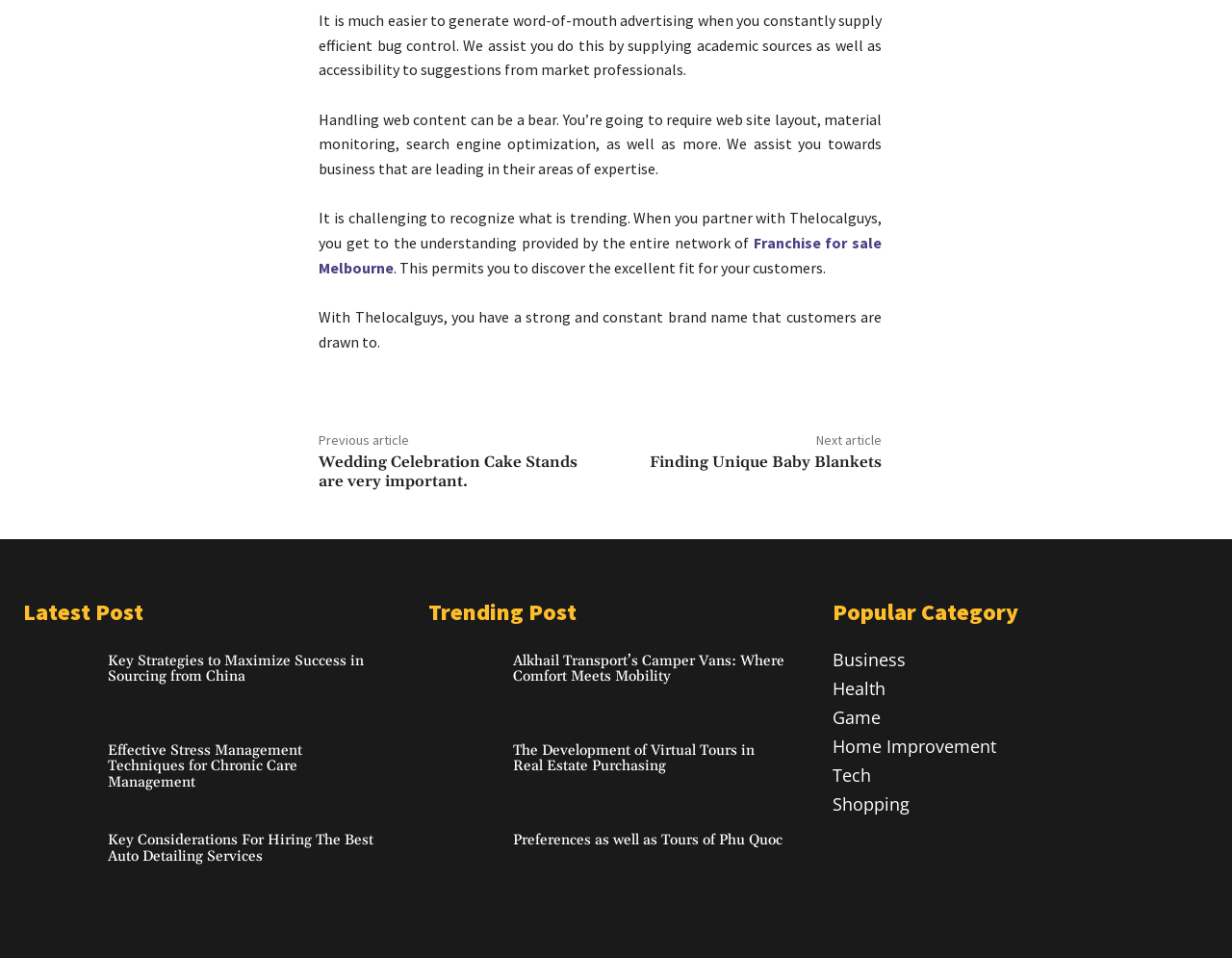How many categories are listed under 'Popular Category'?
Using the image, answer in one word or phrase.

6